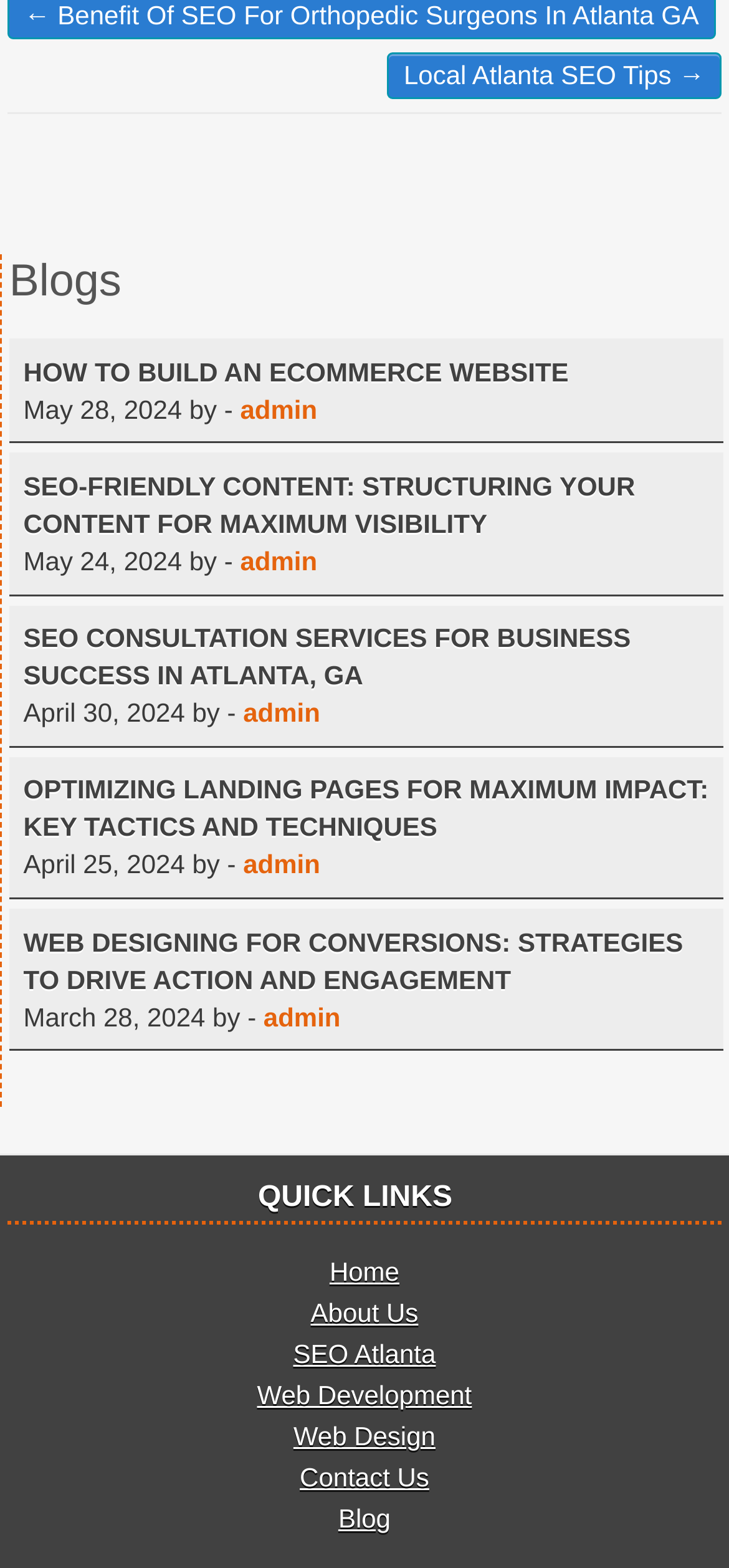Answer the following in one word or a short phrase: 
What is the date of the latest blog post?

May 28, 2024